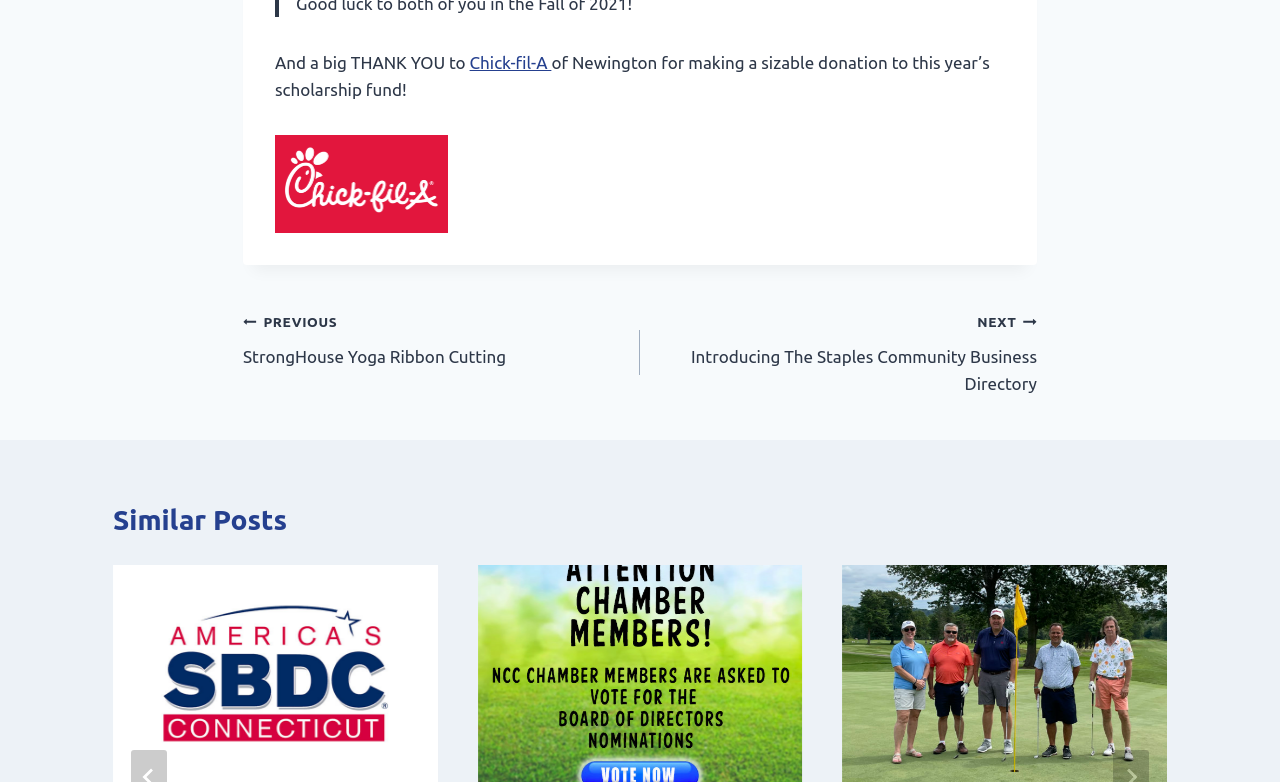Using the information in the image, could you please answer the following question in detail:
How many similar posts are listed?

There are three links listed under the 'Similar Posts' heading, indicating that there are three similar posts.